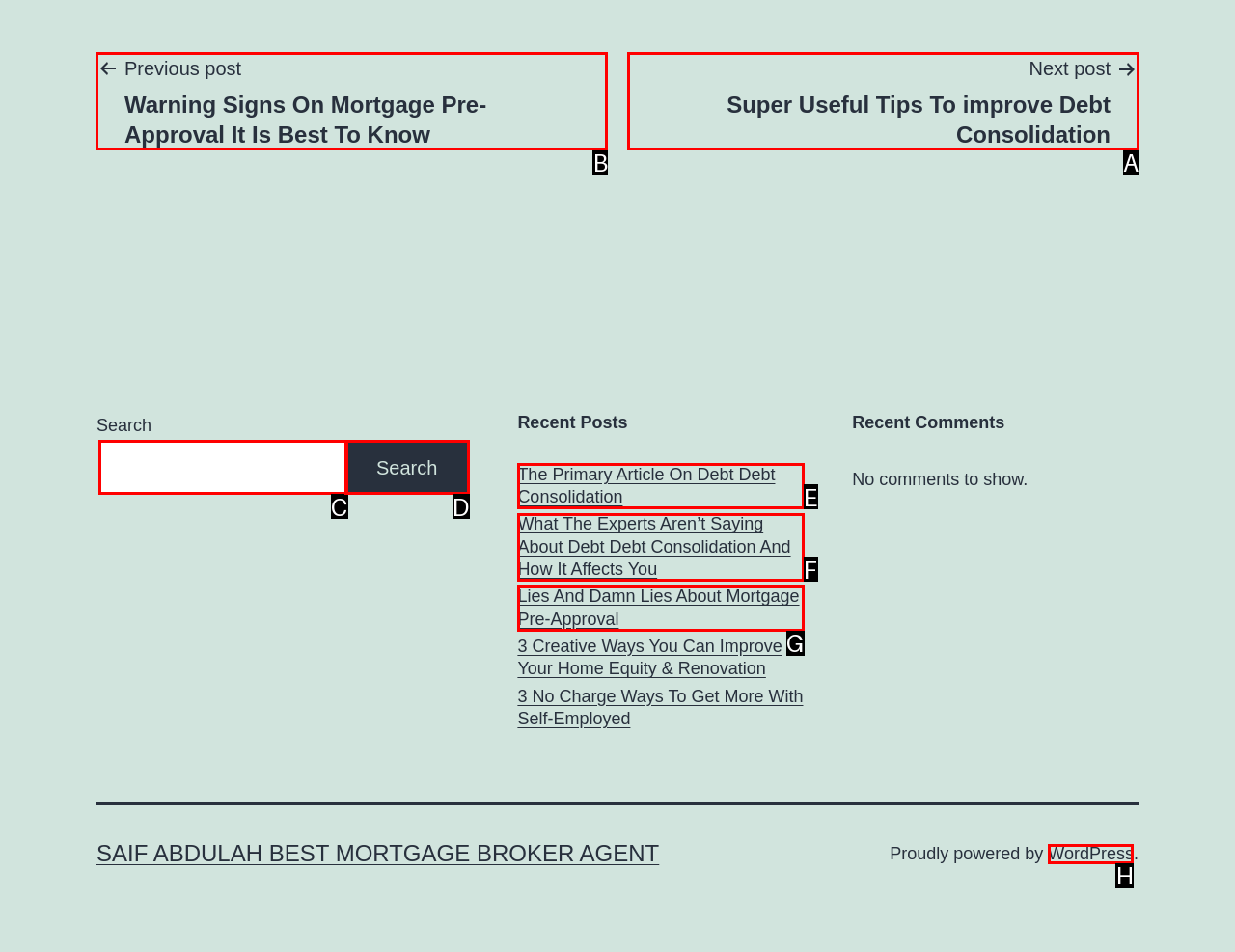Select the option I need to click to accomplish this task: Go to previous post
Provide the letter of the selected choice from the given options.

B